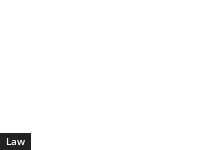What design approach is used for the 'Law' button?
From the details in the image, provide a complete and detailed answer to the question.

The minimalist design of the webpage focuses user attention on the 'Law' button, indicating its importance in the context of the site's offerings on law and legal assistance, and allowing users to quickly identify and access the relevant content.